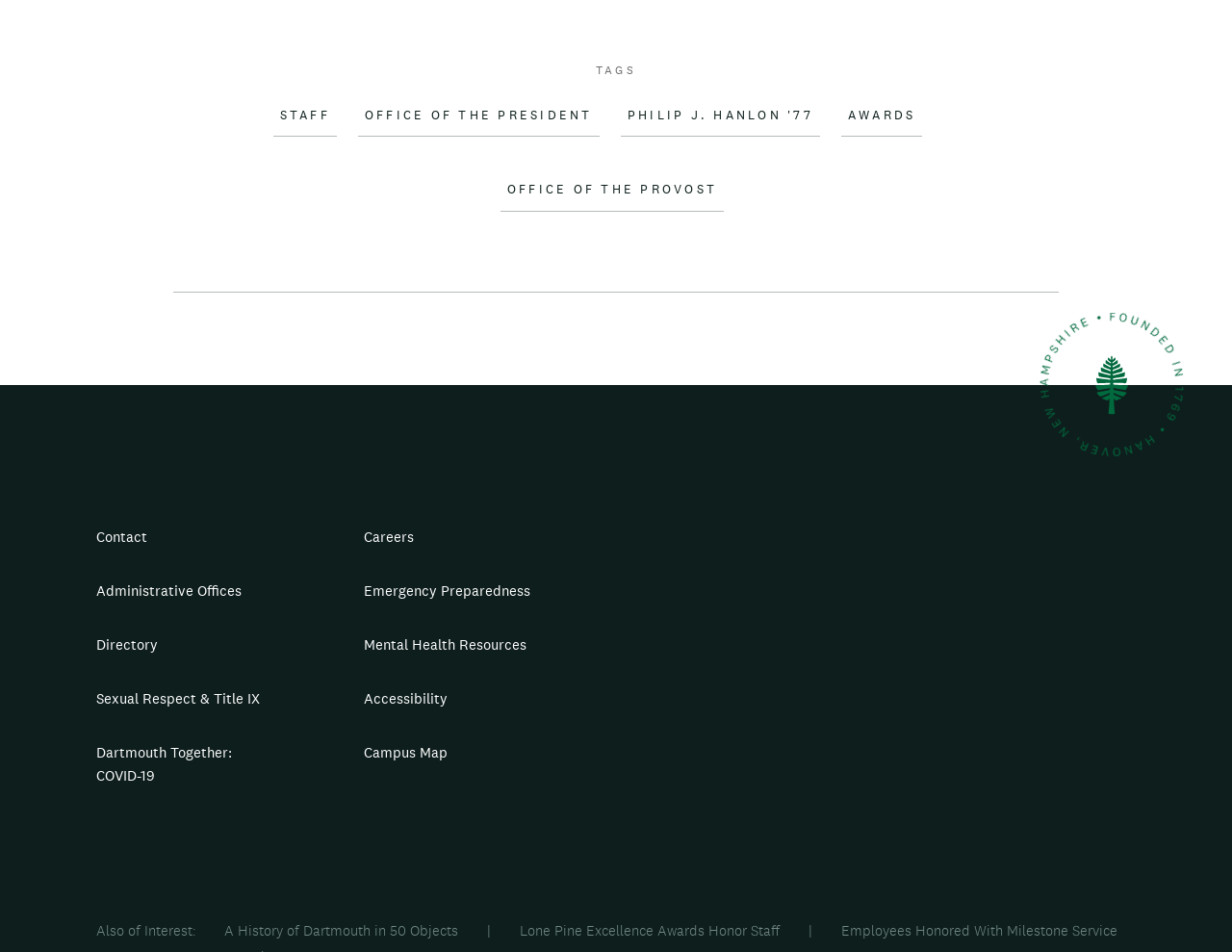Please find the bounding box for the UI component described as follows: "Sexual Respect & Title IX".

[0.078, 0.724, 0.211, 0.749]